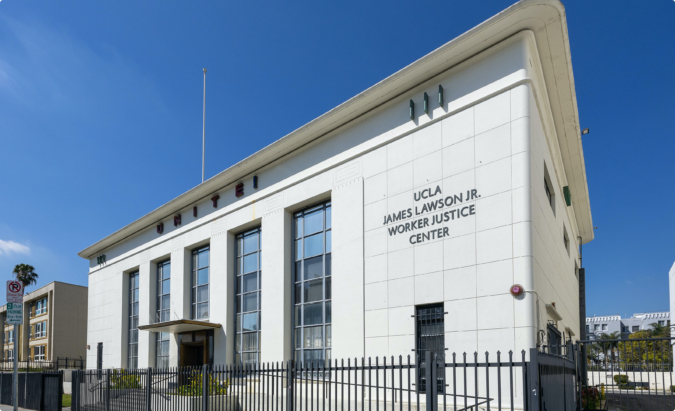Interpret the image and provide an in-depth description.

The image showcases the UCLA James Lawson Jr. Worker Justice Center, a significant landmark dedicated to labor studies and social justice. The building, characterized by its modern architectural design, features large windows that invite natural light, adding to its inviting presence. Prominently displayed on its exterior walls is the name "UCLA James Lawson Jr. Worker Justice Center," commemorating the contributions of Reverend James Lawson Jr., a noted civil rights leader and advocate for labor rights. Surrounded by fencing and greenery, the center stands in a vibrant urban setting, reflecting UCLA's commitment to labor research and education. This center is part of a larger initiative to expand labor studies across the University of California campuses, highlighting the importance of policy-relevant research and education in empowering the next generation of labor leaders.